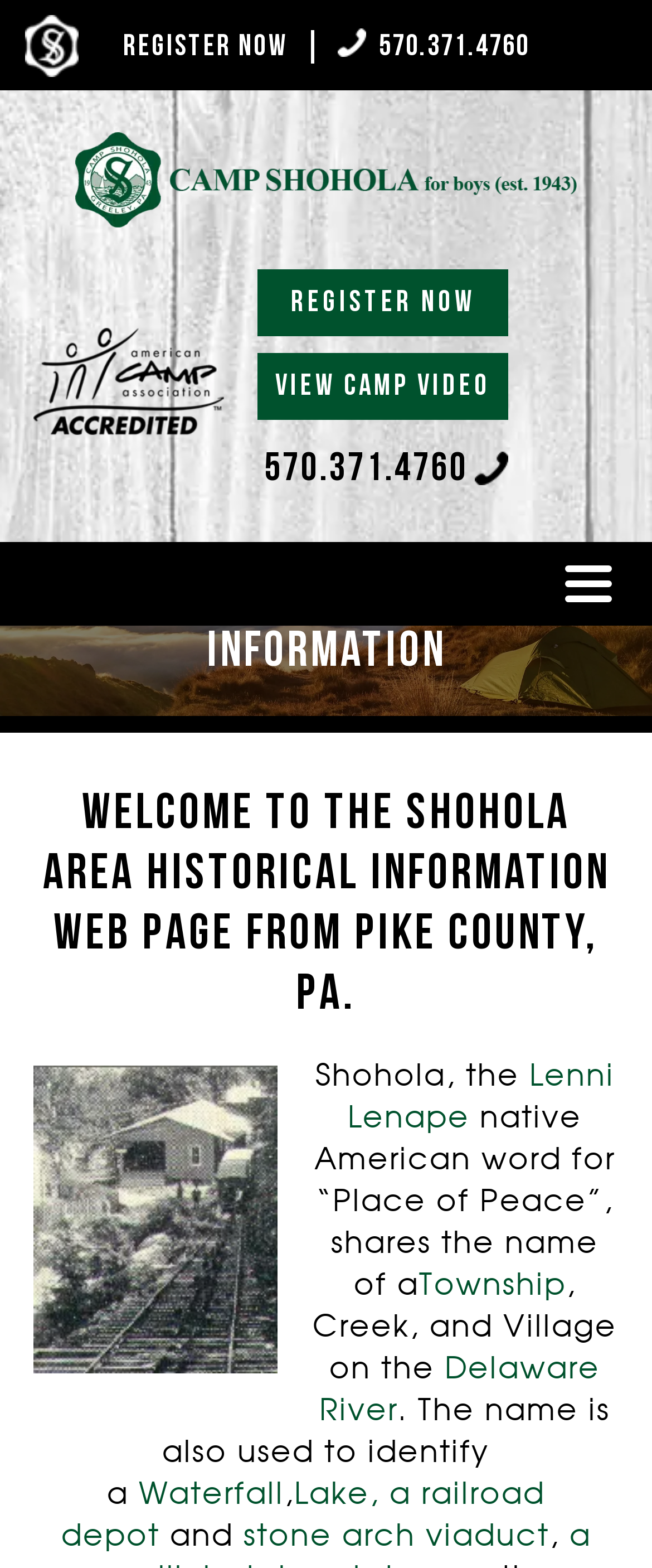Please identify the bounding box coordinates of the area that needs to be clicked to fulfill the following instruction: "Click the 'Register Now' button."

[0.188, 0.019, 0.44, 0.041]